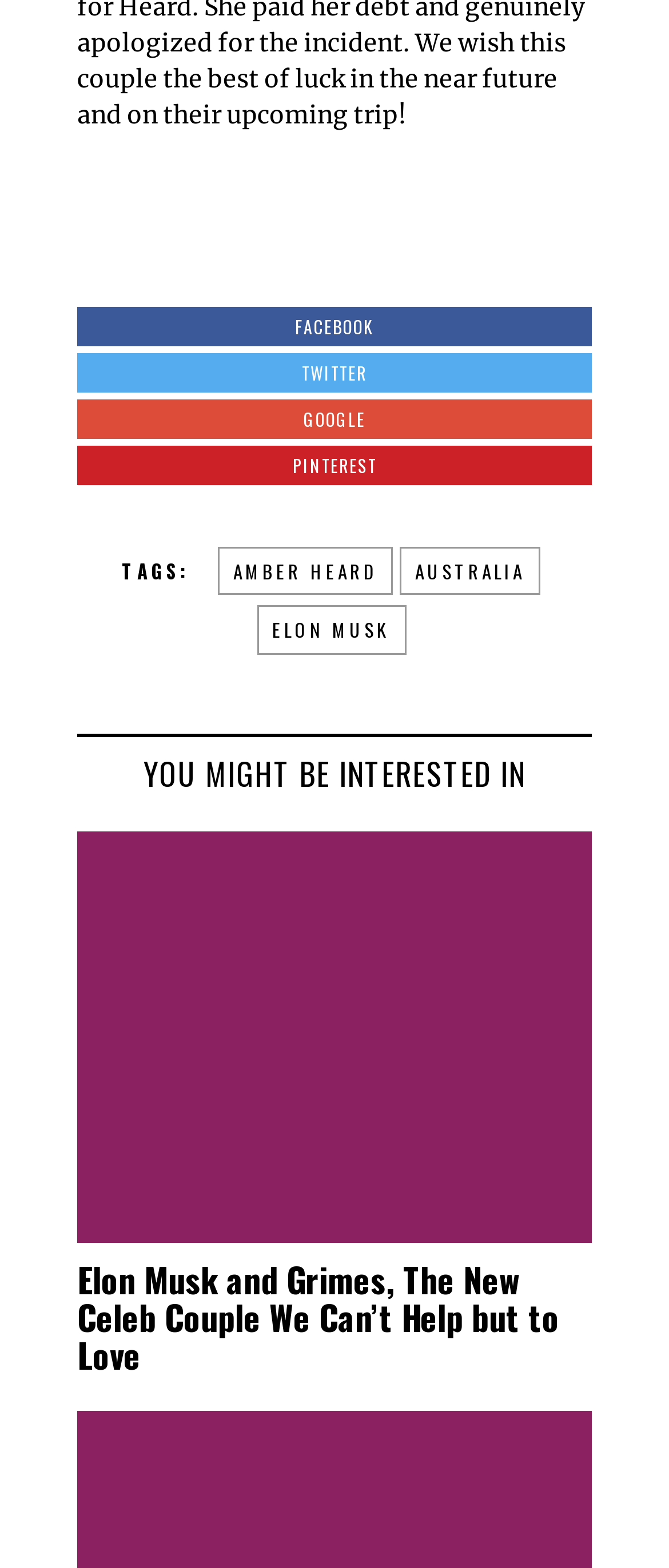Identify the bounding box coordinates of the part that should be clicked to carry out this instruction: "explore Australia news".

[0.597, 0.349, 0.808, 0.38]